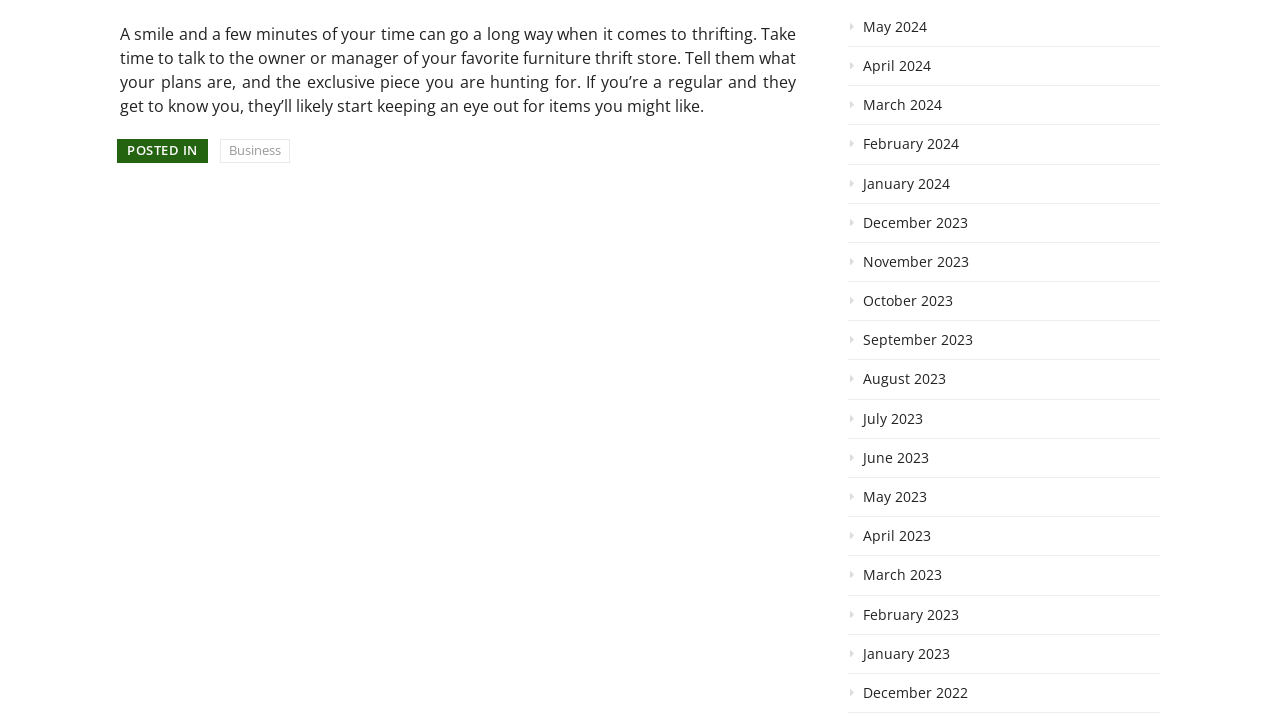Answer the question in one word or a short phrase:
What is the category of the post?

Business